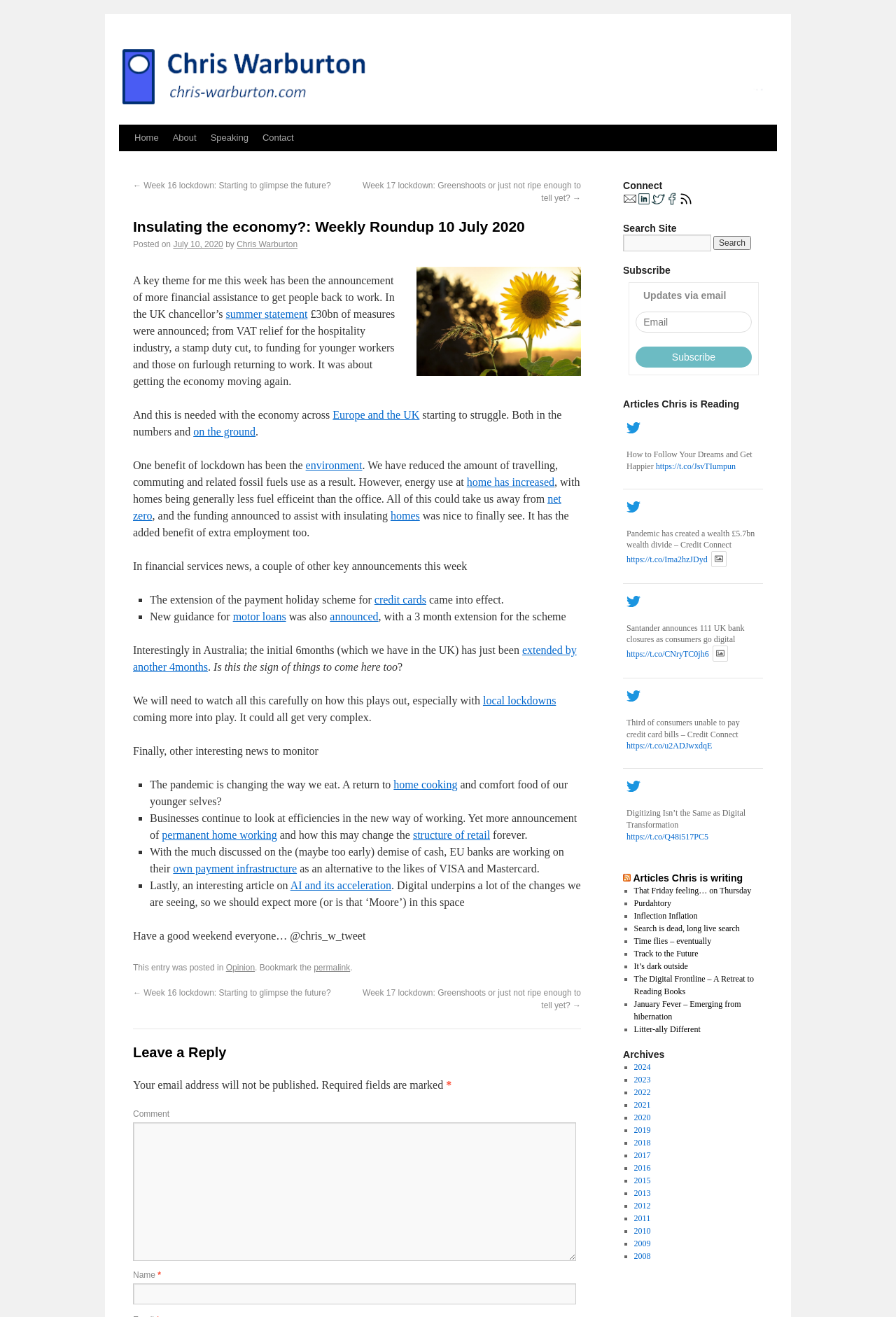Please mark the clickable region by giving the bounding box coordinates needed to complete this instruction: "Click the 'Contact' link".

[0.285, 0.095, 0.336, 0.115]